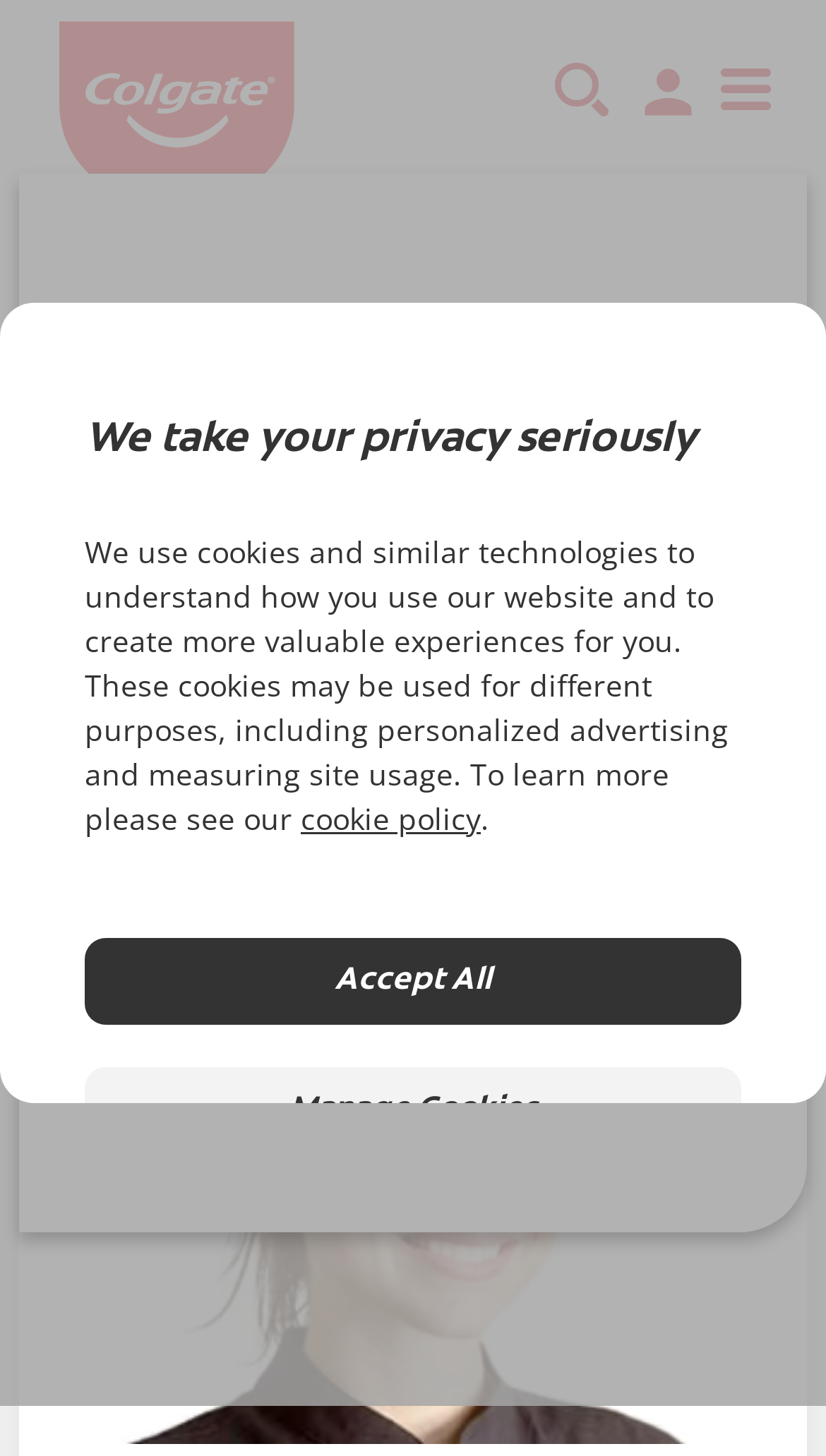Based on the provided description, "title="home"", find the bounding box of the corresponding UI element in the screenshot.

[0.072, 0.124, 0.356, 0.147]